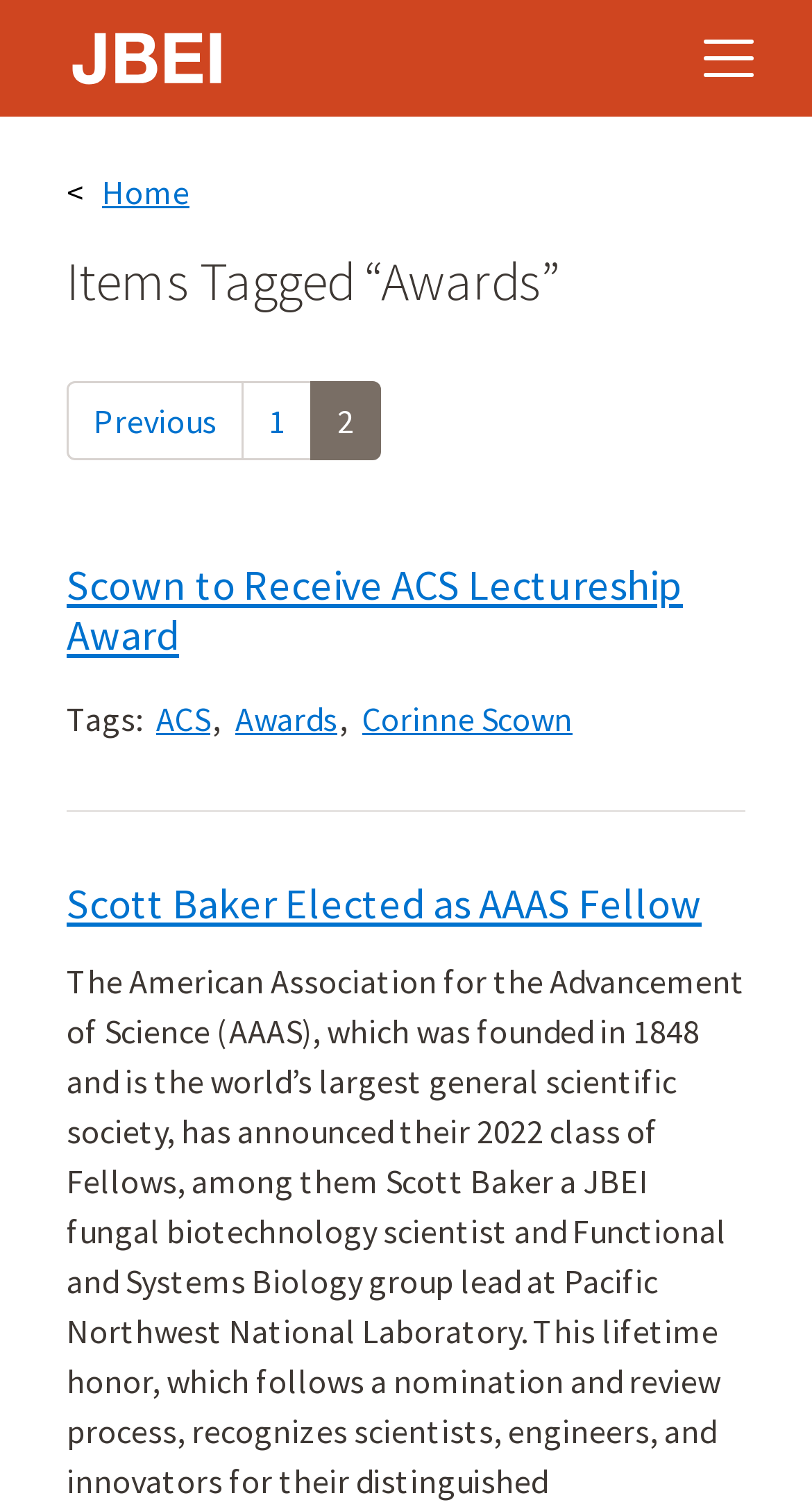Please find the bounding box for the following UI element description. Provide the coordinates in (top-left x, top-left y, bottom-right x, bottom-right y) format, with values between 0 and 1: aria-label="Toggle navigation"

[0.795, 0.0, 1.0, 0.077]